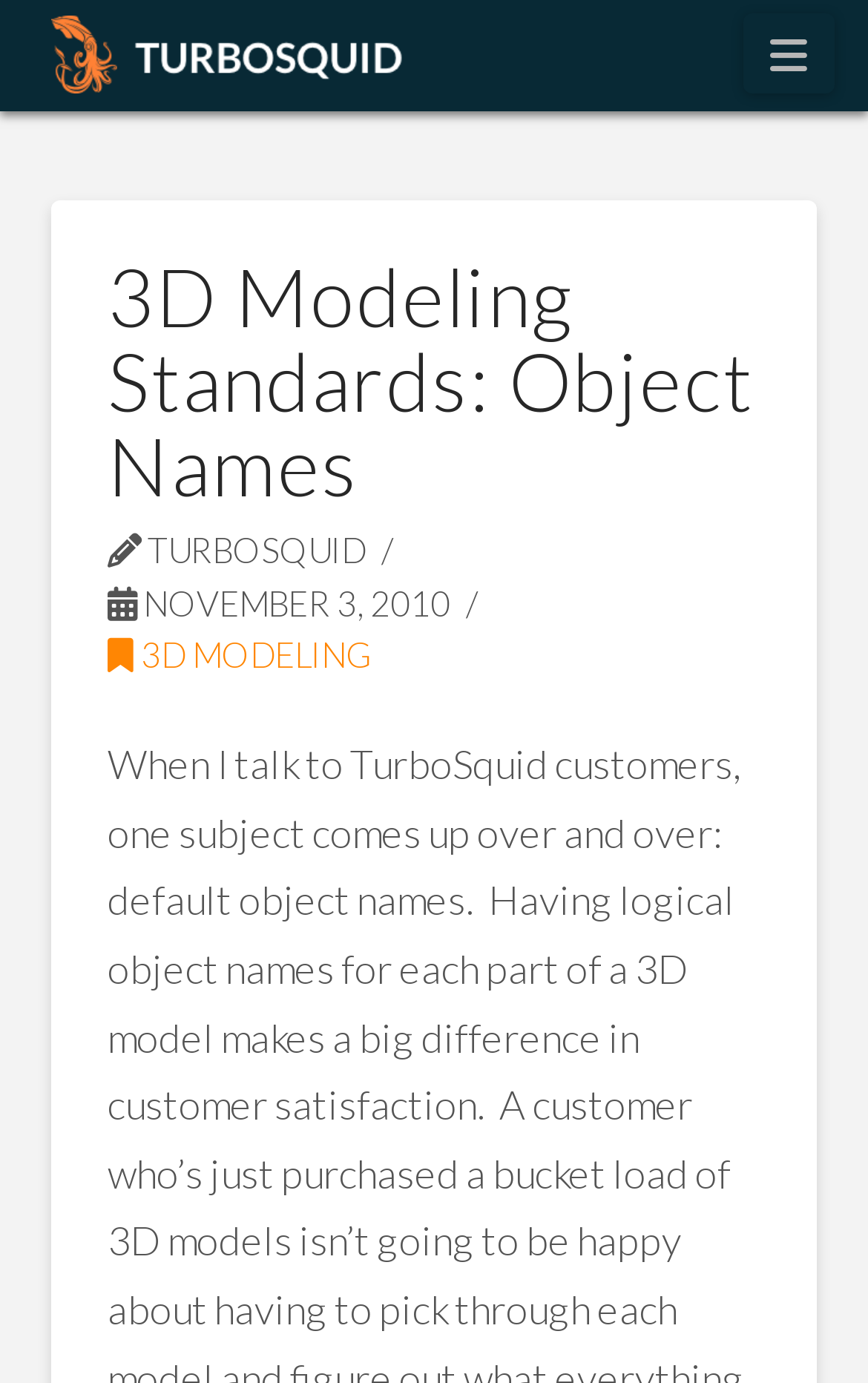What is the logo text of the website?
Give a one-word or short phrase answer based on the image.

TURBOSQUID